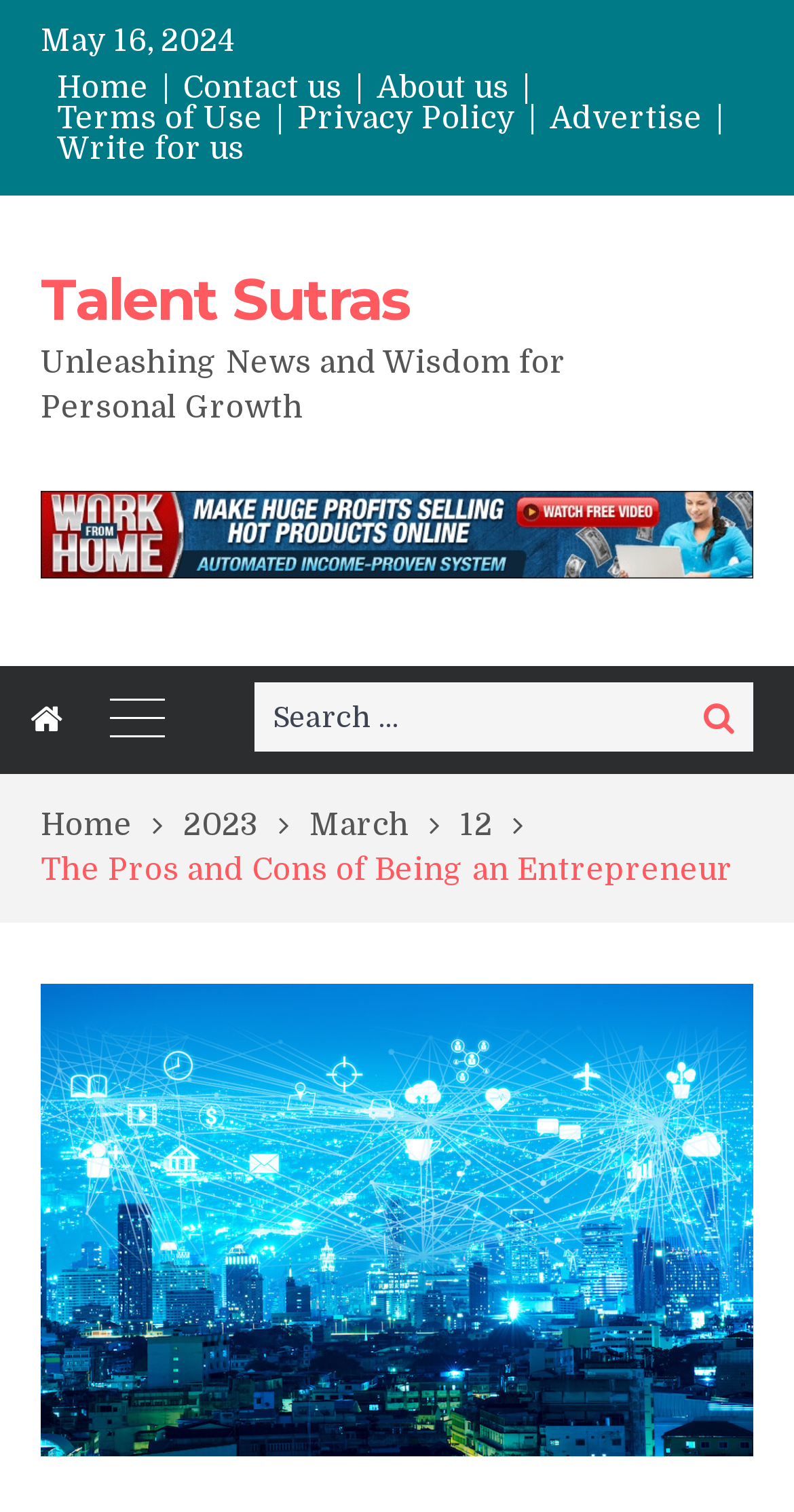Give a short answer using one word or phrase for the question:
How many links are in the navigation menu?

5